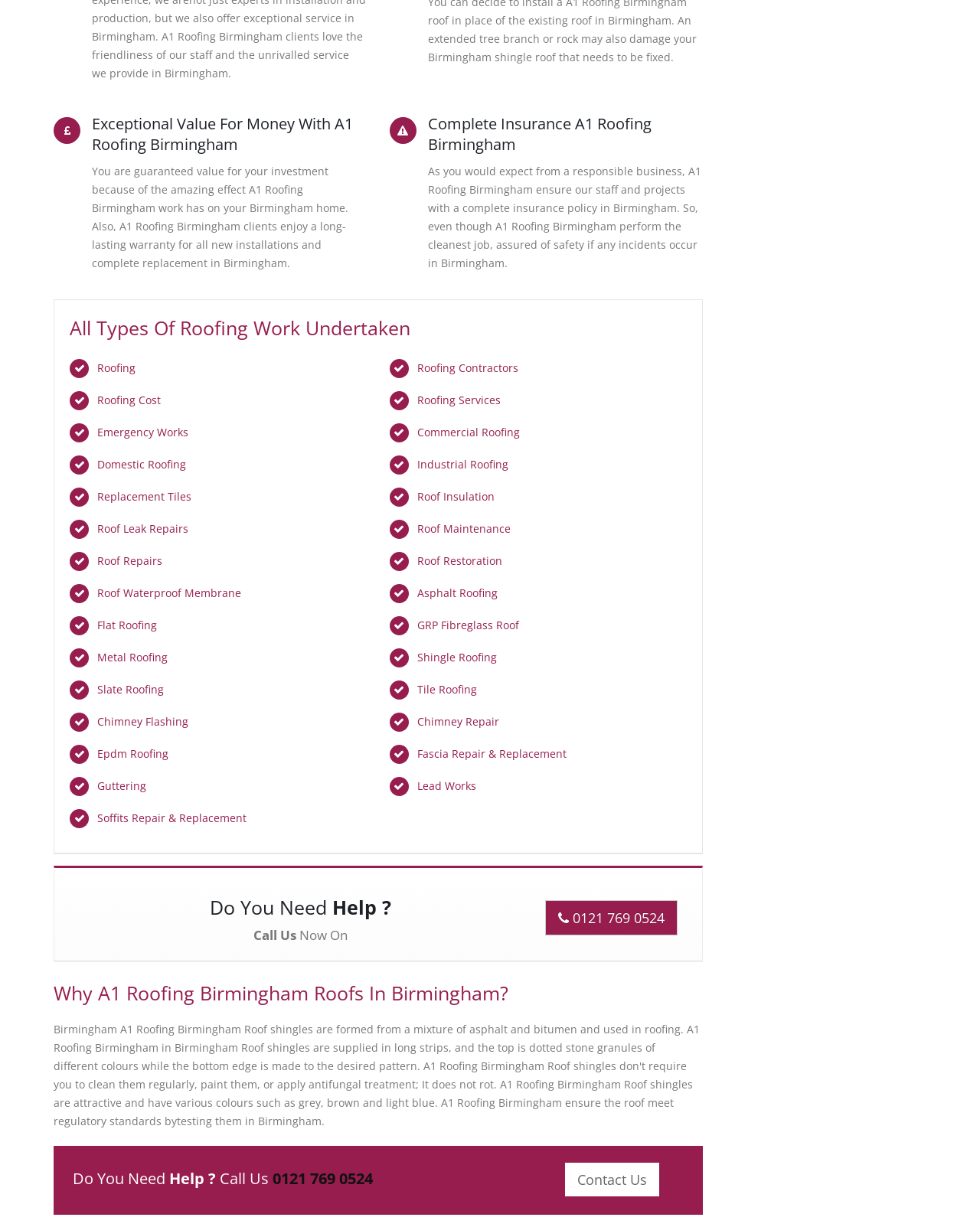Please identify the bounding box coordinates of the element I need to click to follow this instruction: "Learn about 'Exceptional Value For Money' with A1 Roofing Birmingham".

[0.094, 0.092, 0.374, 0.126]